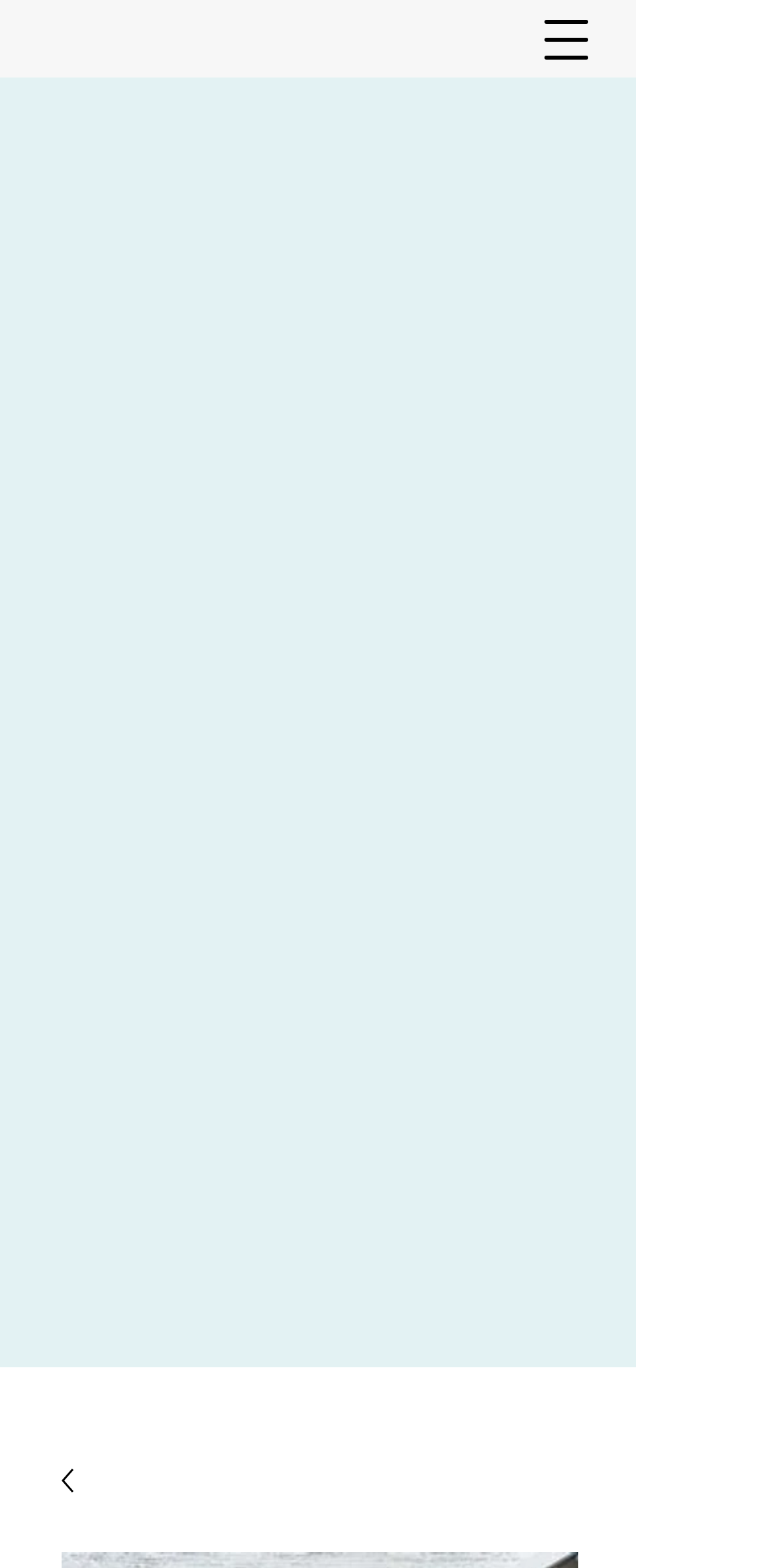Identify the bounding box coordinates for the UI element described by the following text: "BLUE RIVER". Provide the coordinates as four float numbers between 0 and 1, in the format [left, top, right, bottom].

[0.272, 0.512, 0.549, 0.549]